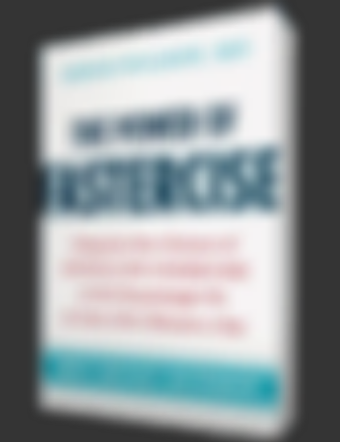What is the theme of the book?
Based on the screenshot, provide a one-word or short-phrase response.

Fitness and transformation